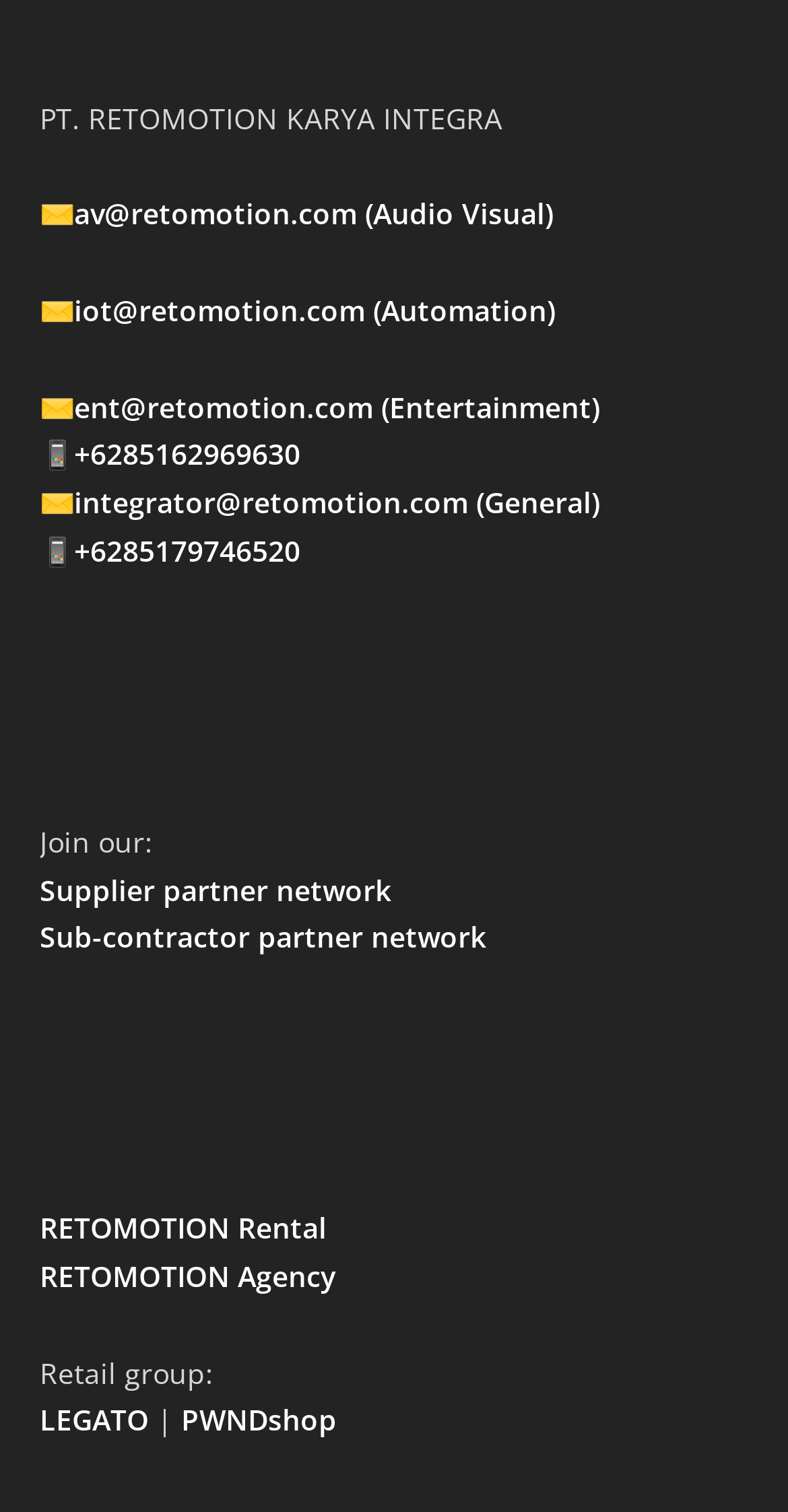Locate the bounding box of the UI element described by: "RETOMOTION Rental" in the given webpage screenshot.

[0.05, 0.799, 0.414, 0.825]